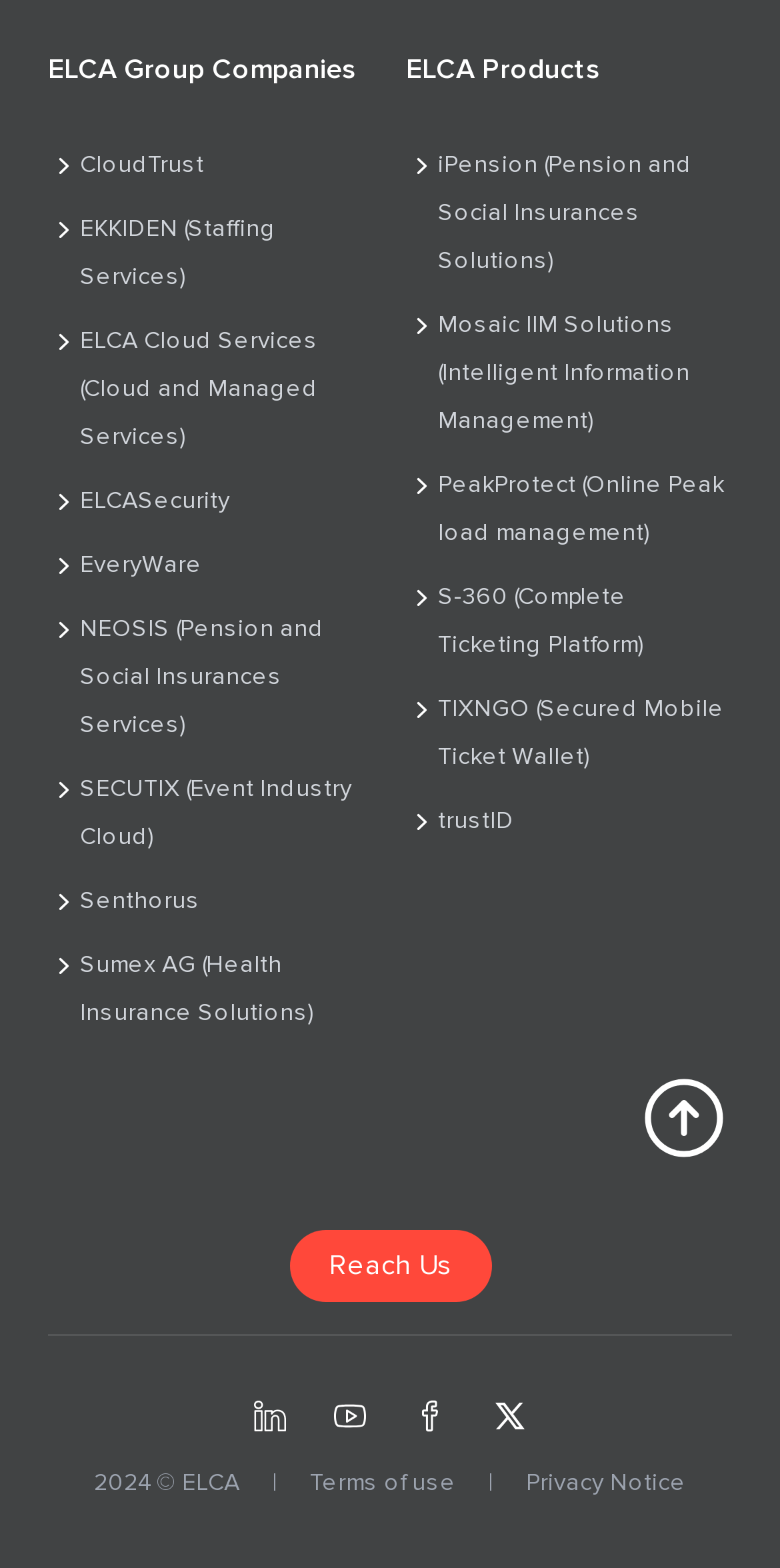Show me the bounding box coordinates of the clickable region to achieve the task as per the instruction: "Visit CloudTrust".

[0.103, 0.09, 0.262, 0.121]